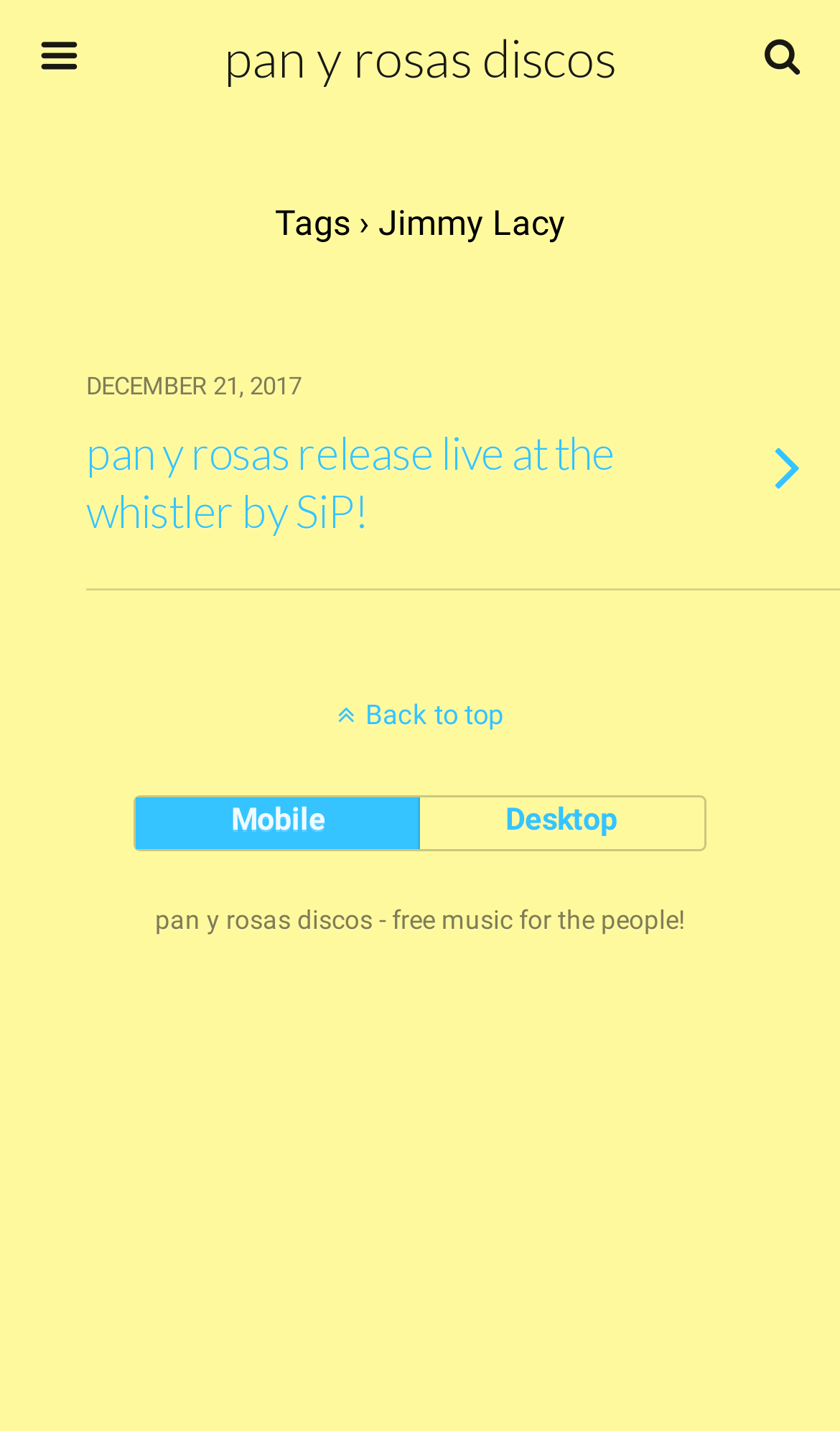Provide a thorough description of the webpage you see.

The webpage appears to be a music-related website, specifically focused on Jimmy Lacy and Pan y Rosas Discos. At the top, there is a link to "Pan y Rosas Discos" taking up most of the width. Below it, there is a search bar with a text box and a "Search" button, allowing users to search the website. 

To the right of the search bar, there is a static text "Tags › Jimmy Lacy". Below the search bar, there is a link to a specific music release, "pan y rosas release live at the whistler by SiP!", which takes up the full width of the page. This link has a heading with the same title, positioned slightly below the top edge of the link.

Further down, there is a "Back to top" link that spans the full width of the page. Below this link, there are two buttons, "Mobile" and "Desktop", positioned side by side. Finally, at the bottom, there is a static text "pan y rosas discos - free music for the people!" that occupies most of the width.